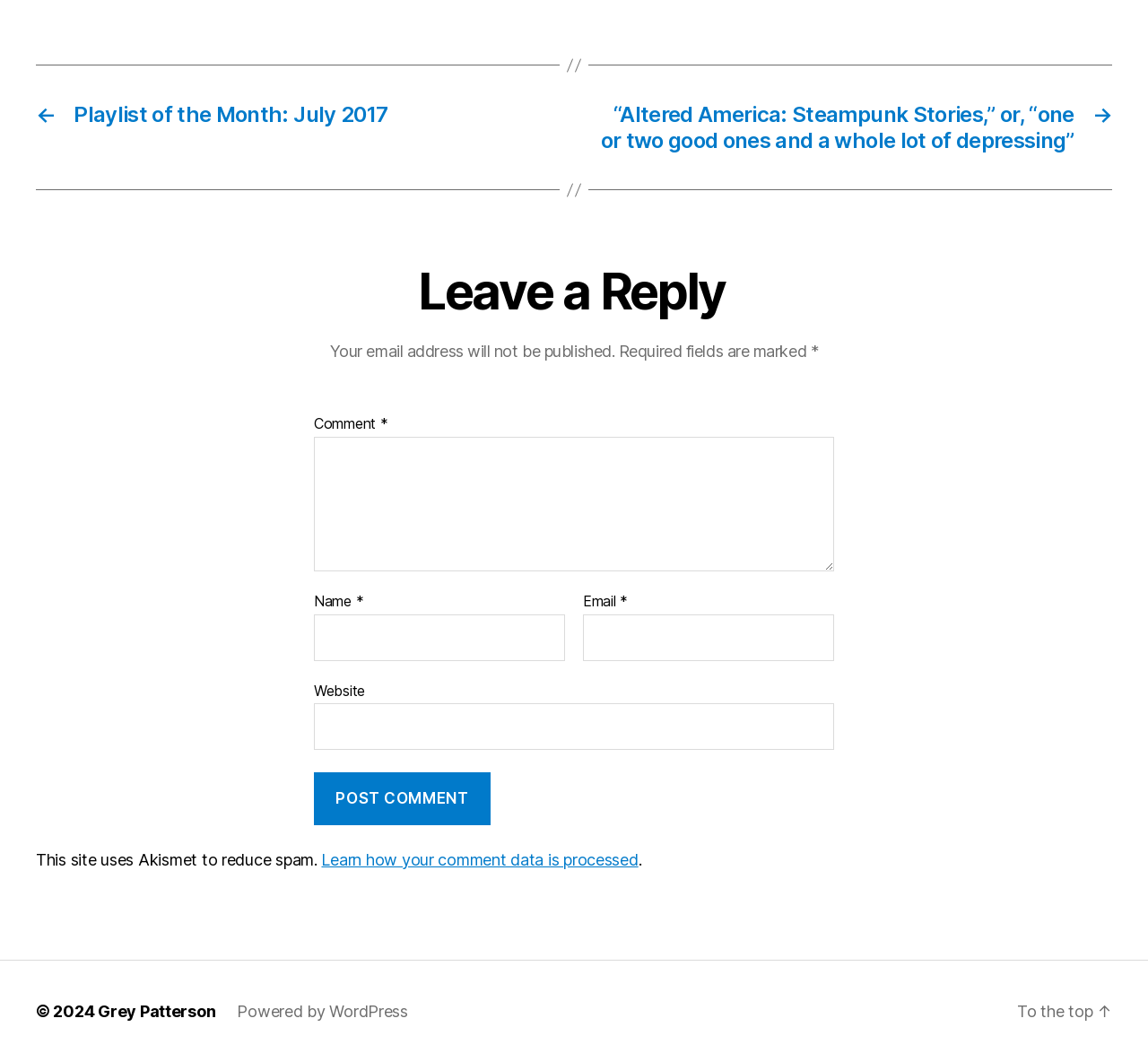Identify the bounding box coordinates of the part that should be clicked to carry out this instruction: "Click on the 'Learn how your comment data is processed' link".

[0.28, 0.801, 0.556, 0.818]